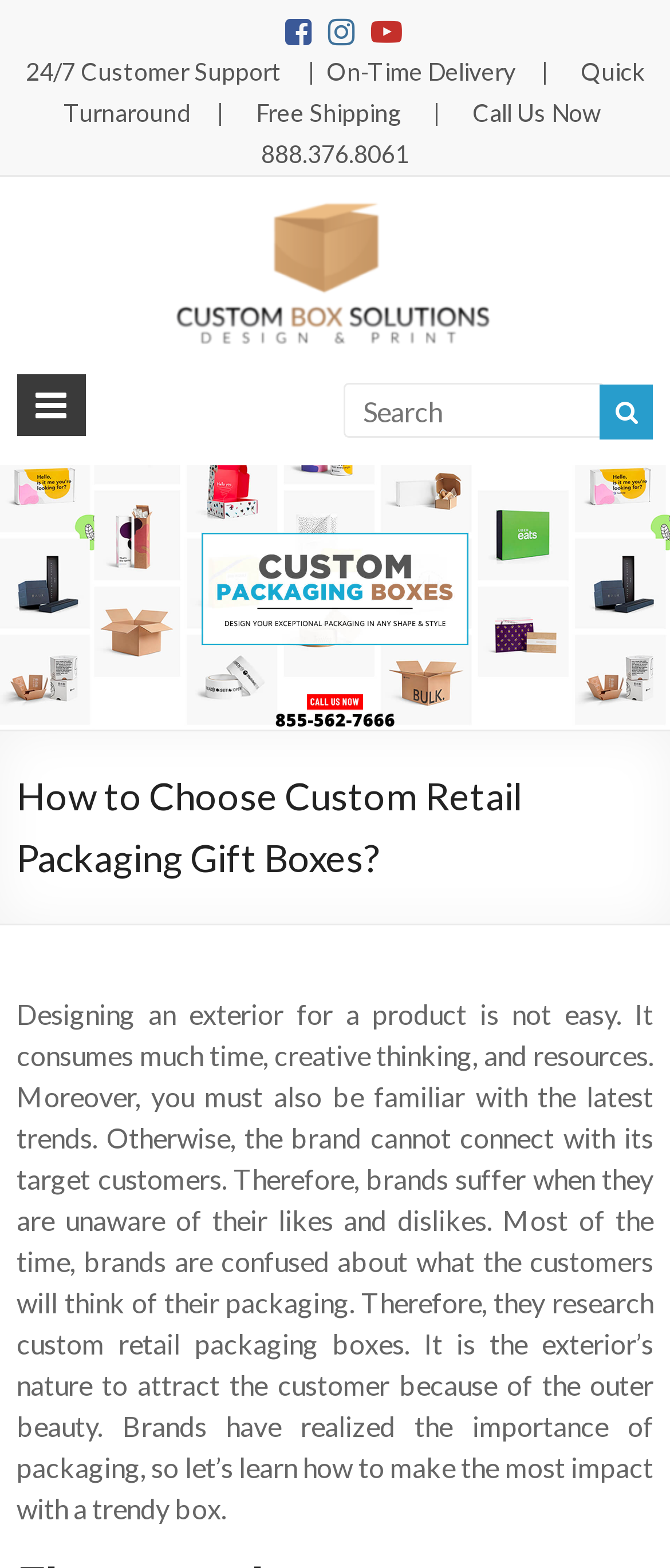Generate the text of the webpage's primary heading.

How to Choose Custom Retail Packaging Gift Boxes?